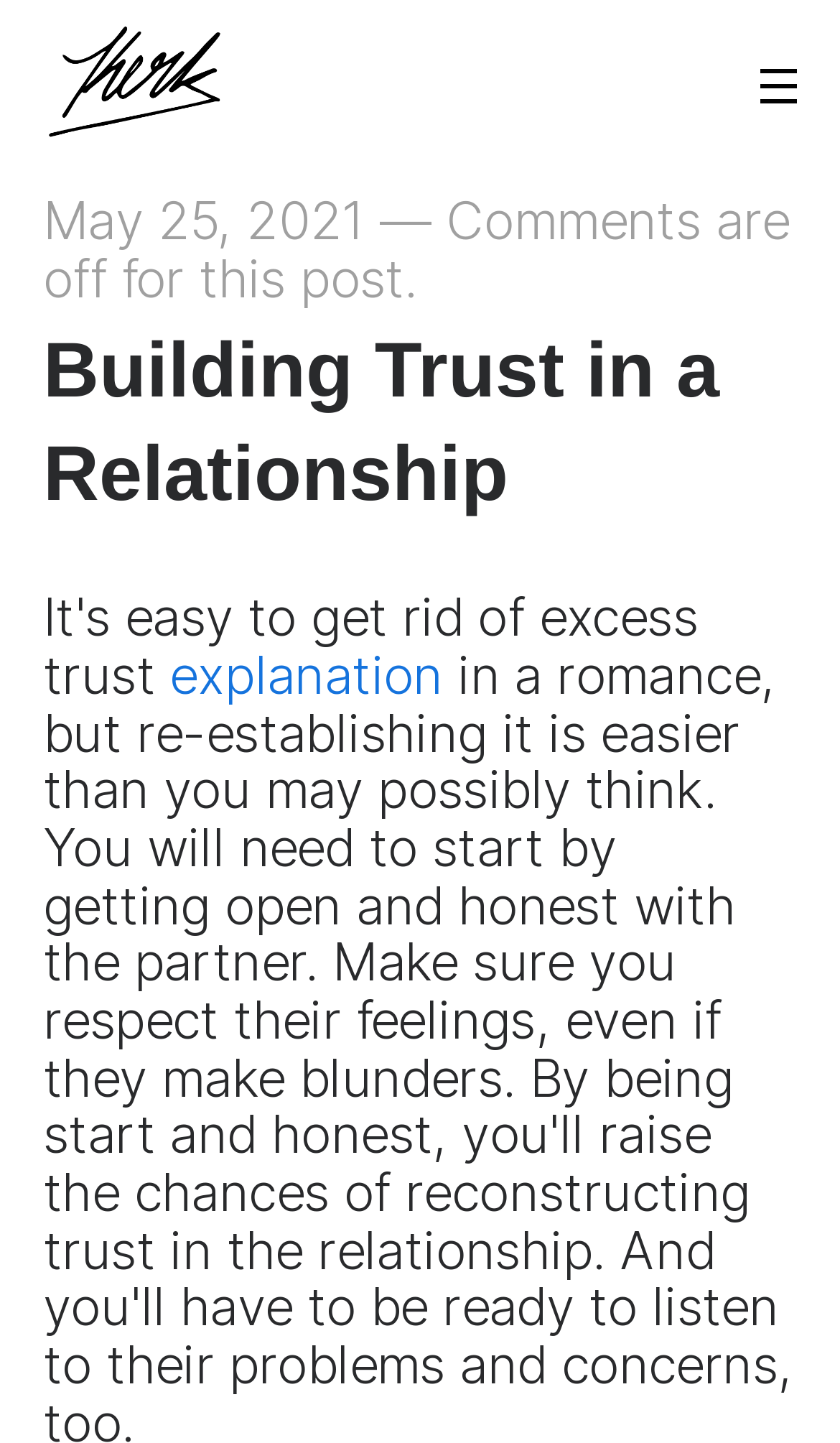What is the main topic of the webpage?
Please use the image to provide an in-depth answer to the question.

I found the main topic of the webpage by looking at the heading element with the text 'Building Trust in a Relationship' which is located at the top of the webpage, below the date of the post.